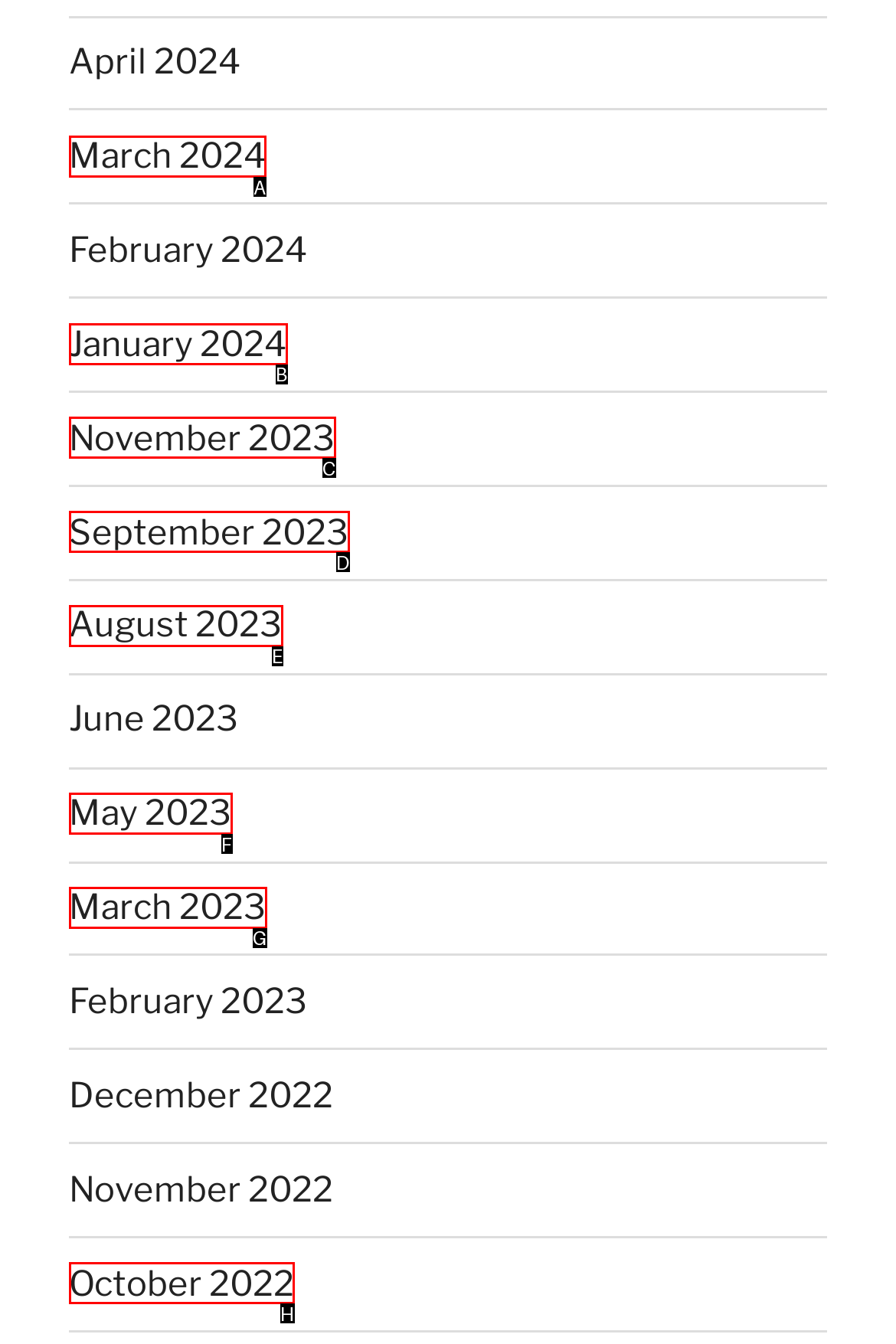For the task: View March 2024, tell me the letter of the option you should click. Answer with the letter alone.

A